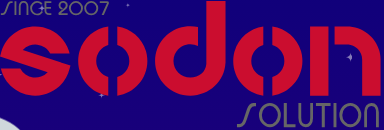Provide a thorough and detailed response to the question by examining the image: 
What is the shape of the letters 'd' and 'o' in the logo?

The shape of the letters 'd' and 'o' in the logo is circular, which is mentioned in the caption as a unique design element that brings a sense of dynamism and creativity to the logo.